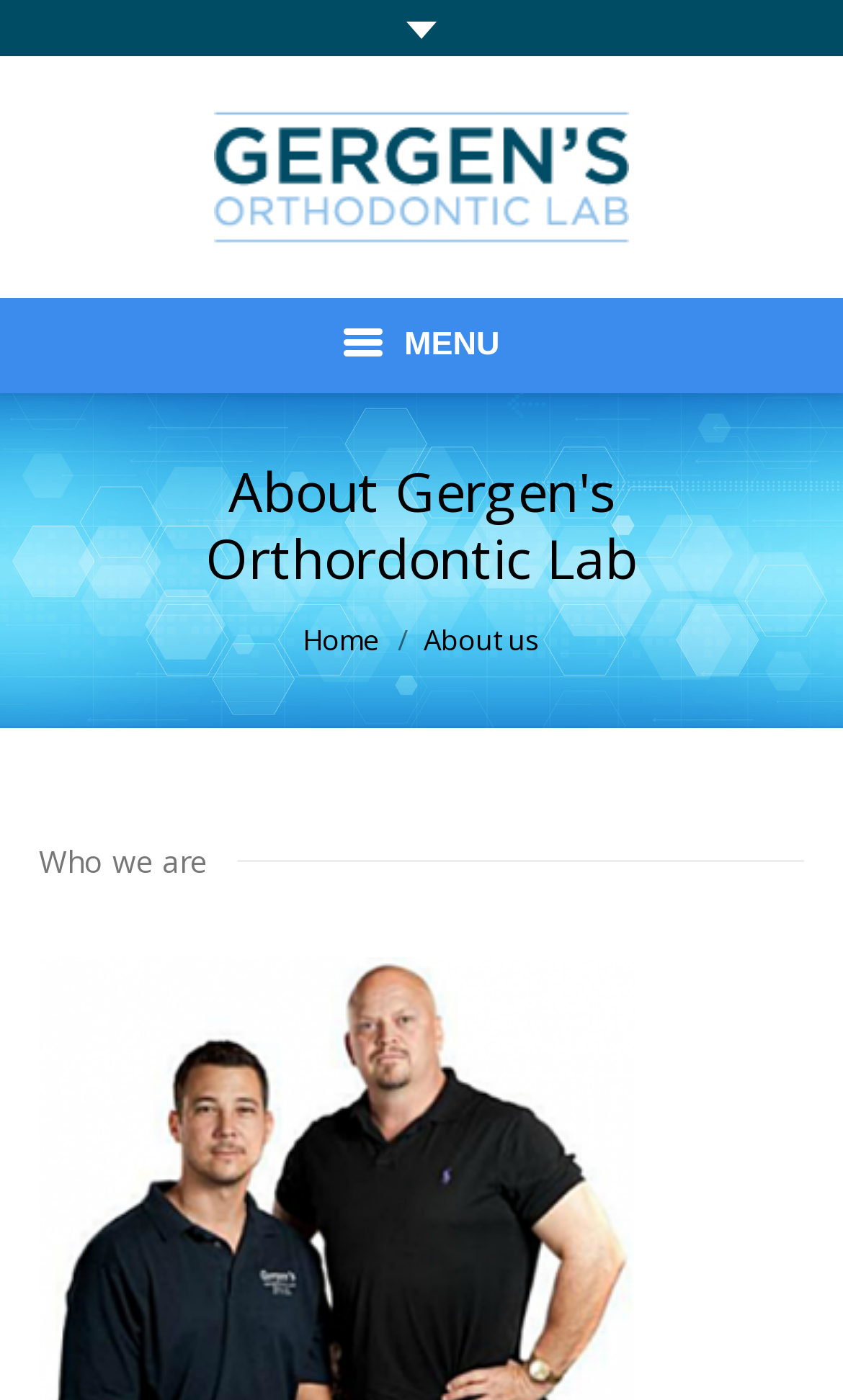Identify the bounding box coordinates for the UI element described as follows: "TMJ & Sleep Appliances". Ensure the coordinates are four float numbers between 0 and 1, formatted as [left, top, right, bottom].

[0.051, 0.574, 0.872, 0.642]